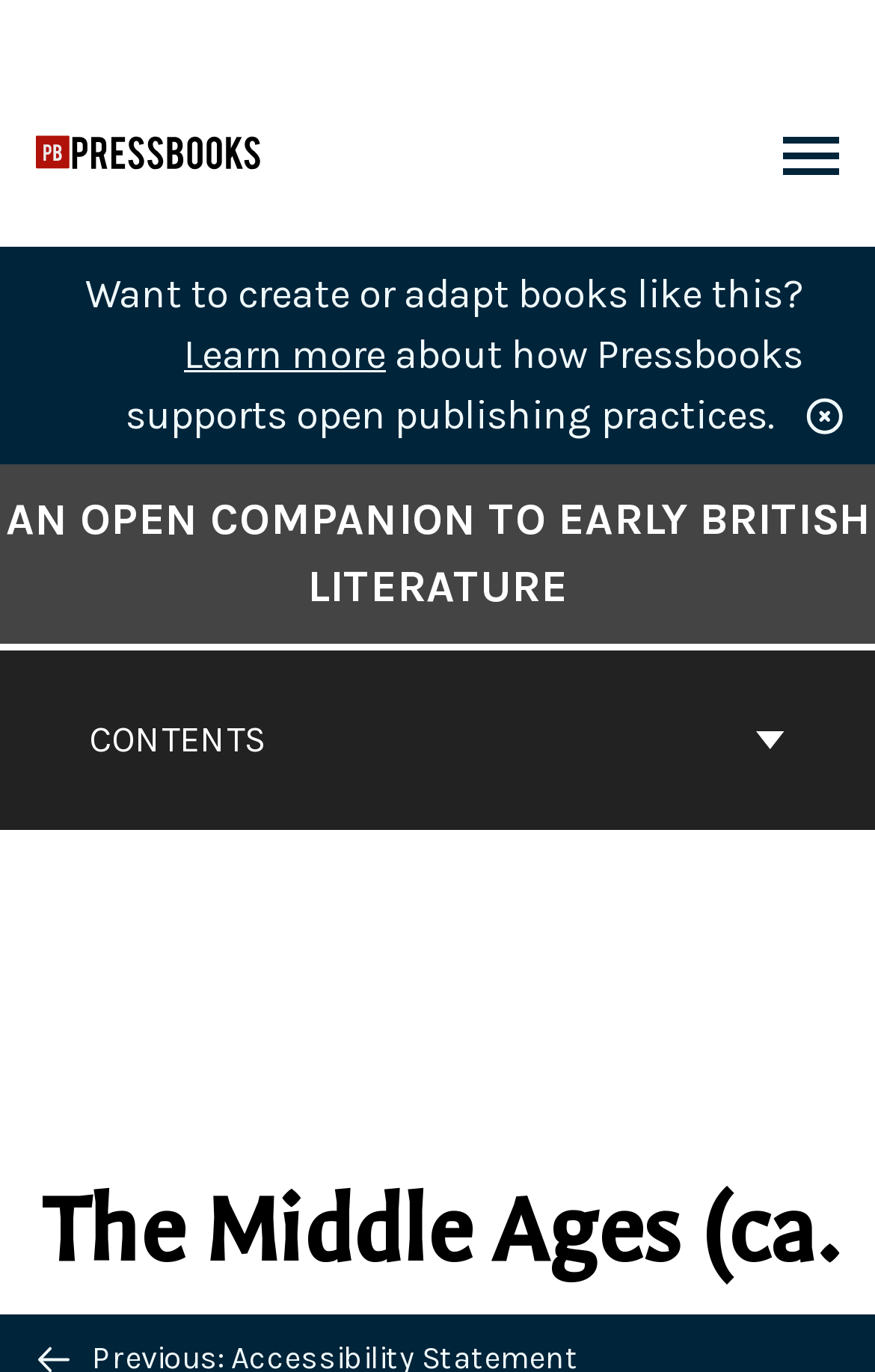Please find the bounding box coordinates in the format (top-left x, top-left y, bottom-right x, bottom-right y) for the given element description. Ensure the coordinates are floating point numbers between 0 and 1. Description: Learn more

[0.21, 0.24, 0.441, 0.276]